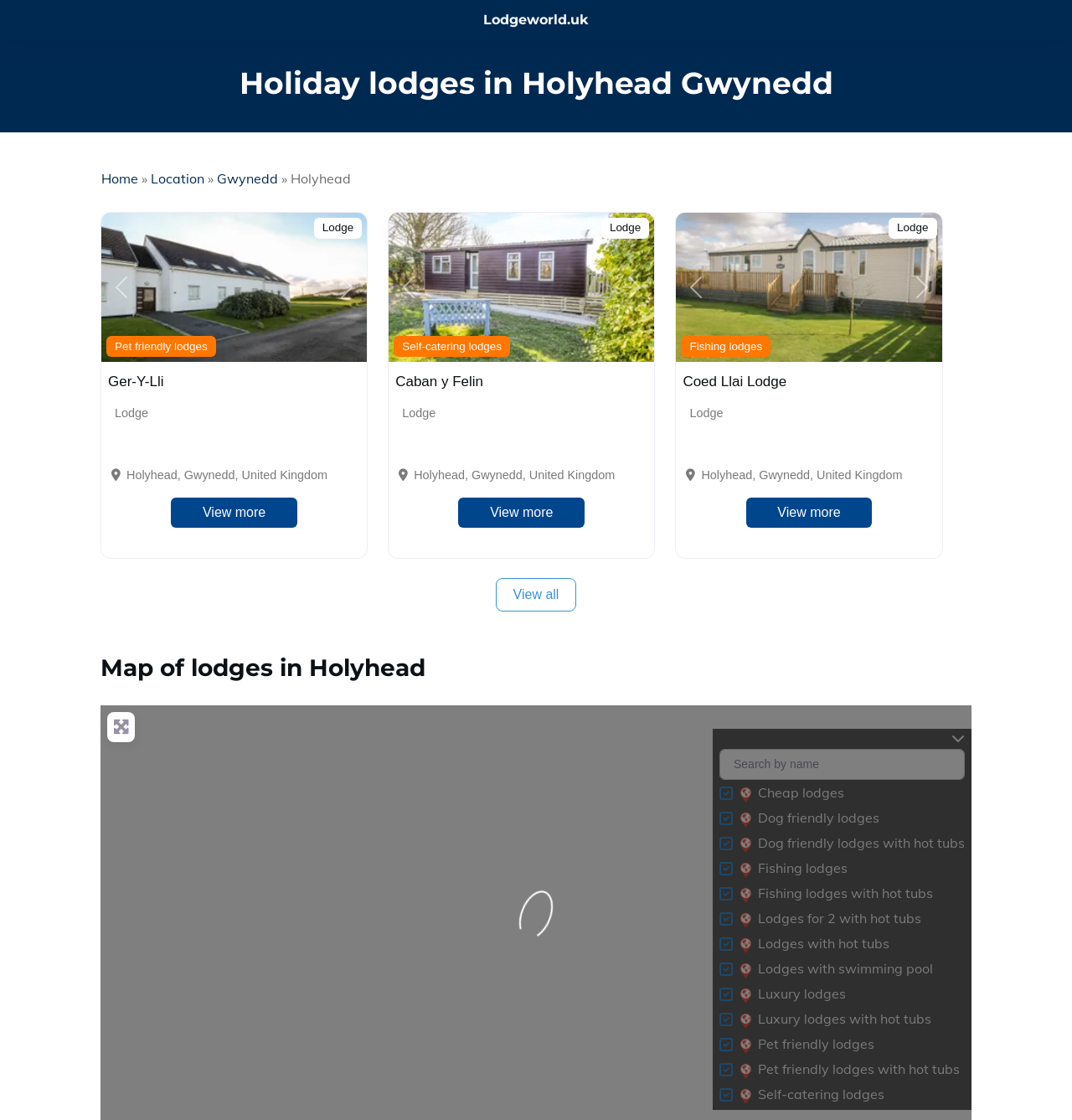How can I navigate through the list of lodges?
Give a one-word or short-phrase answer derived from the screenshot.

Using Previous and Next buttons